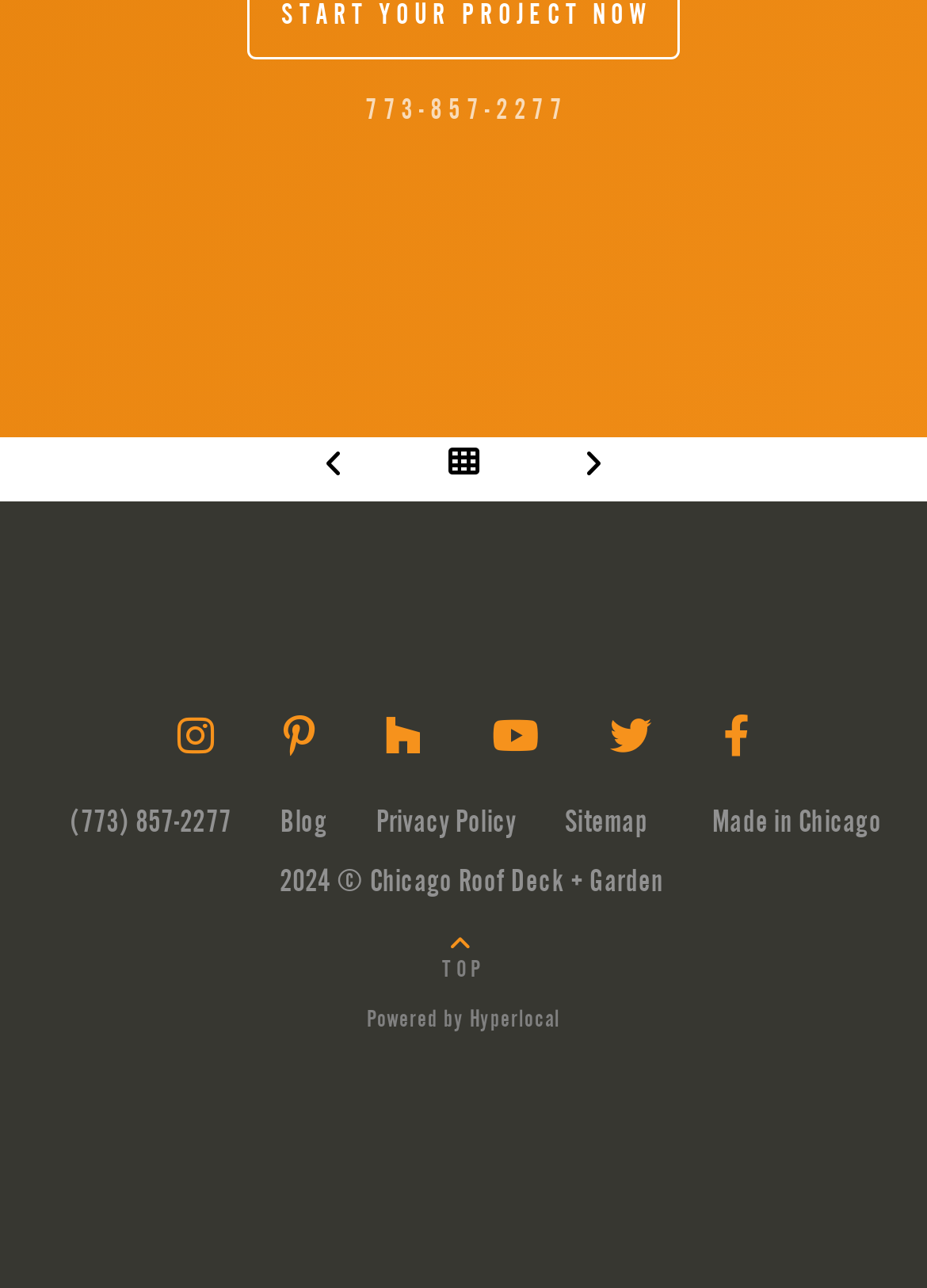What is the name of the hot tub hideaway?
Provide a fully detailed and comprehensive answer to the question.

I found the name of the hot tub hideaway by looking at the links on the top section of the webpage. One of the links has the text 'Heavenly Hot Tub Hideaway', which suggests that it is the name of a specific hot tub hideaway.